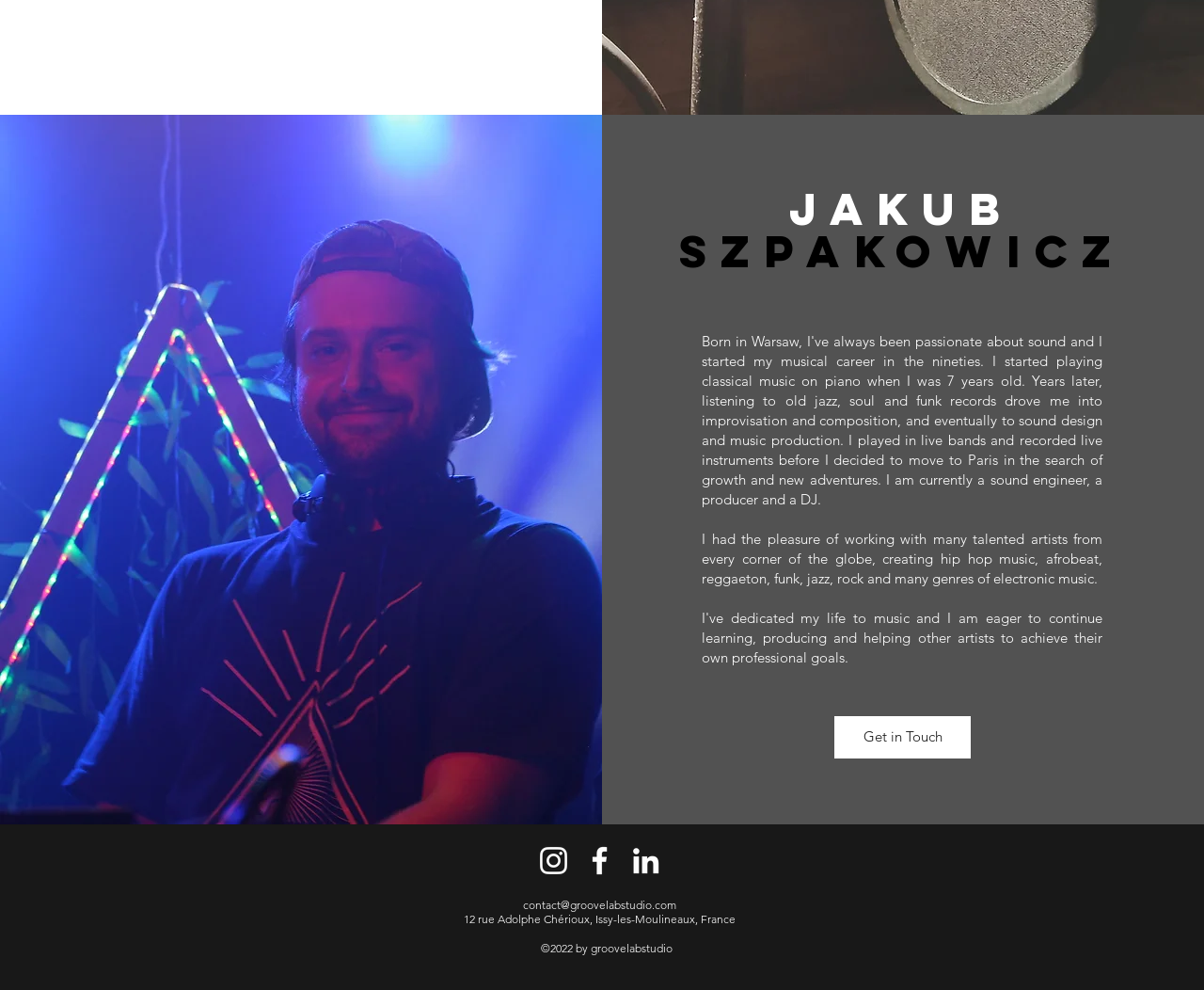Provide the bounding box coordinates of the HTML element described as: "contact@groovelabstudio.com". The bounding box coordinates should be four float numbers between 0 and 1, i.e., [left, top, right, bottom].

[0.434, 0.907, 0.562, 0.921]